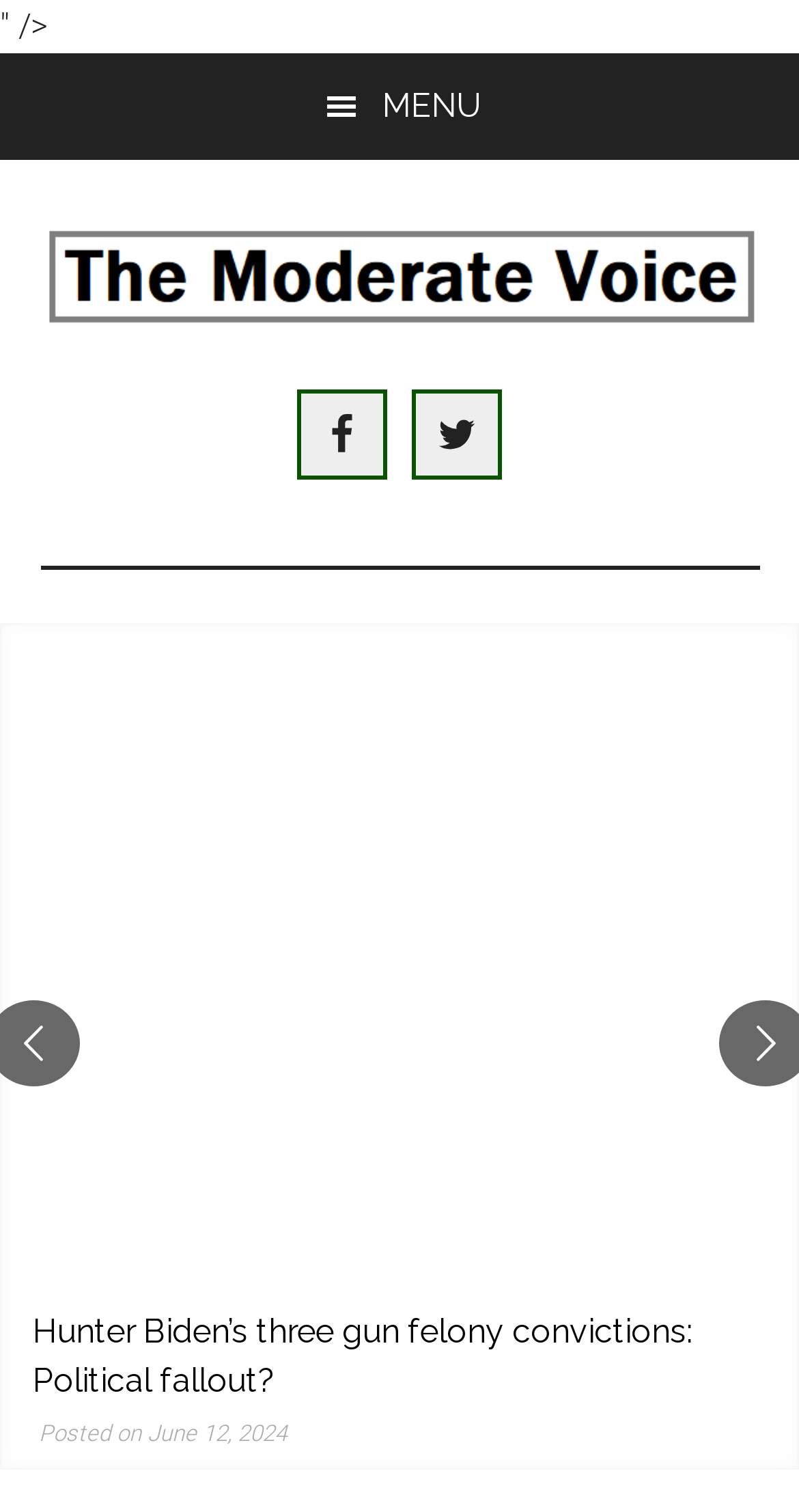Can you locate the main headline on this webpage and provide its text content?

Sonia Sotomayor and Abortion Rights